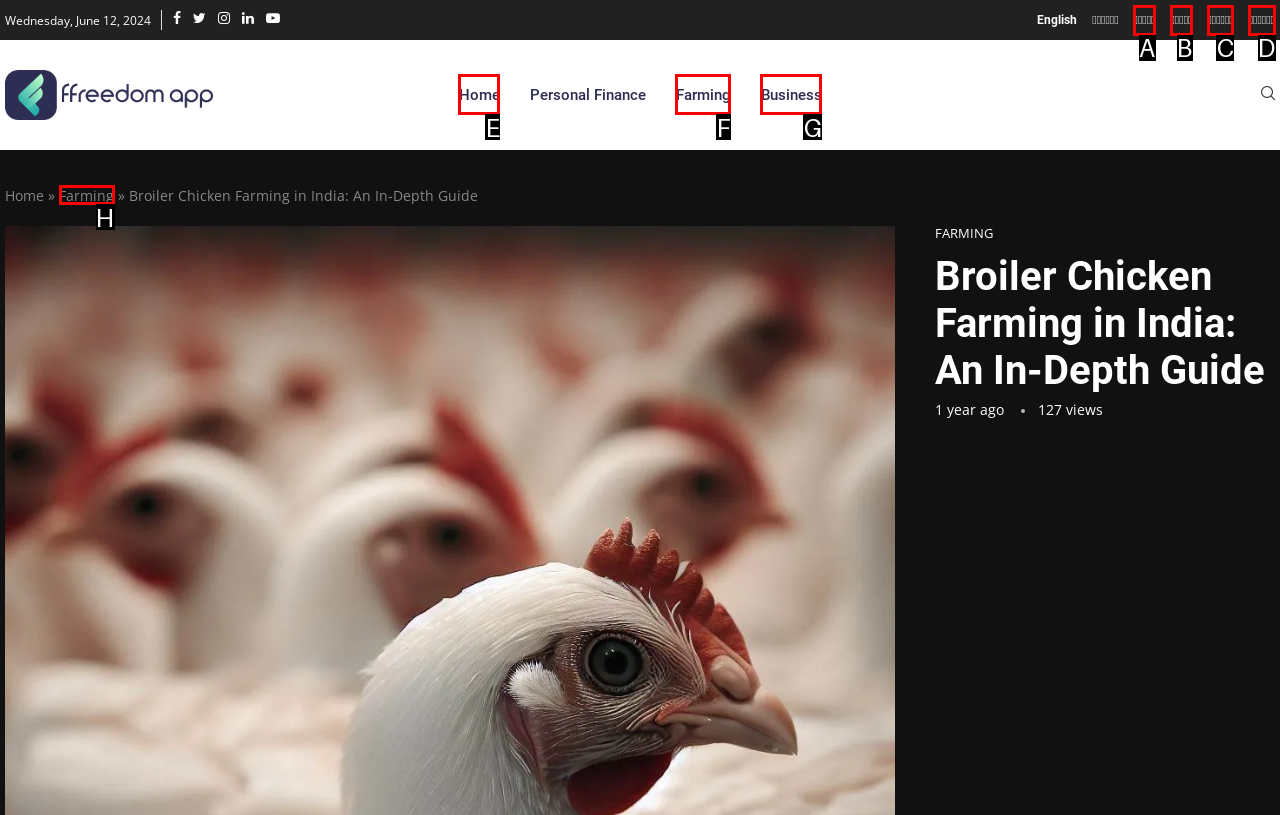Given the description: ಕನ್ನಡ, determine the corresponding lettered UI element.
Answer with the letter of the selected option.

A